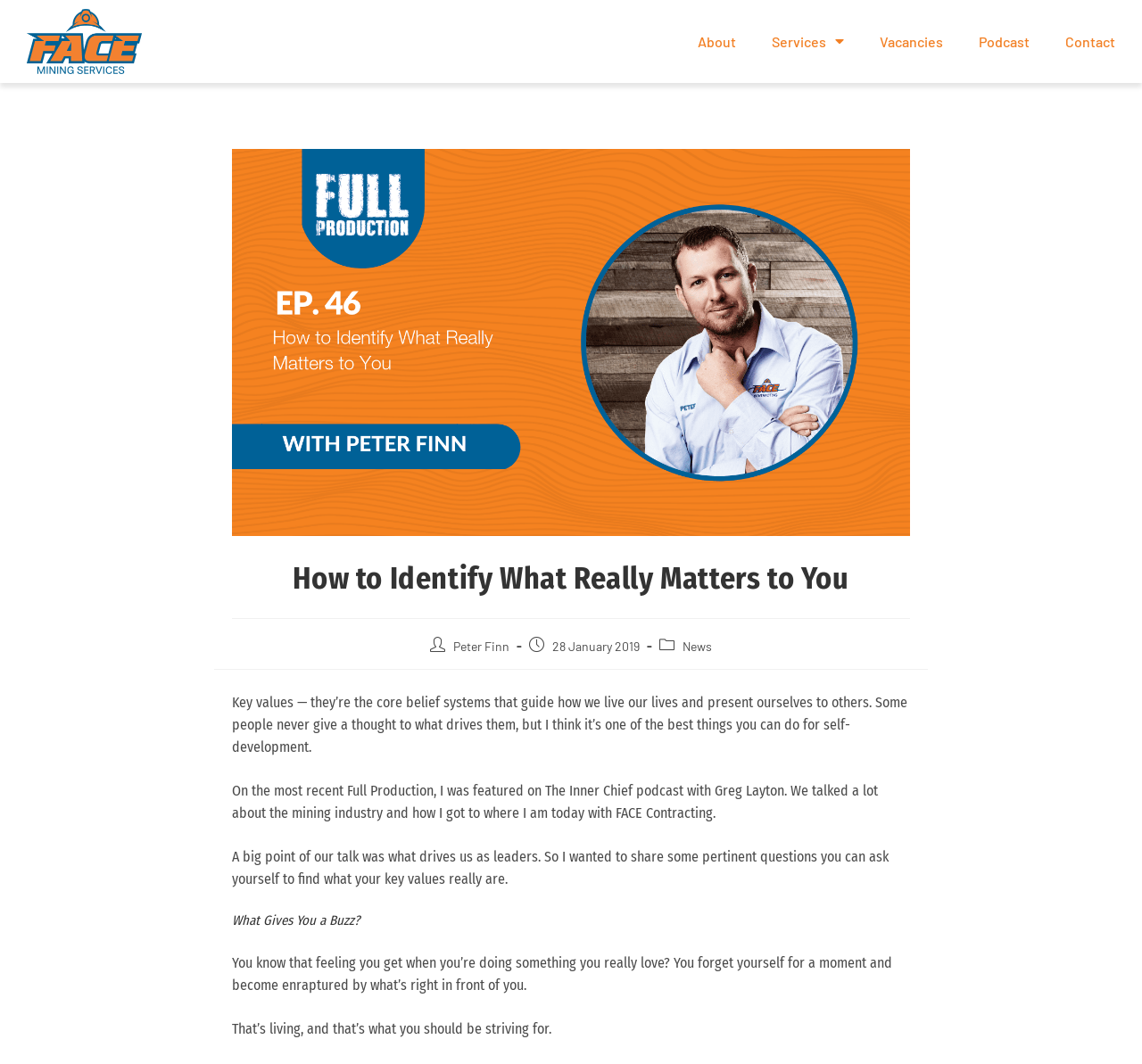Illustrate the webpage with a detailed description.

This webpage is about identifying what really matters to an individual, specifically focusing on key values that guide one's life and self-presentation. At the top, there are five links: "About", "Services", "Vacancies", "Podcast", and "Contact", aligned horizontally and evenly spaced. Below these links, there is a large image that takes up most of the width of the page.

The main content of the webpage is divided into sections, each with a clear heading. The first section has a heading "How to Identify What Really Matters to You" and contains a brief introduction to the concept of key values. Below this, there is a link to the author, Peter Finn, and a date, "28 January 2019". Next to these, there is a link to "News".

The main article is divided into paragraphs, each discussing the importance of identifying one's key values. The text is written in a conversational tone, with the author sharing their experience of being featured on a podcast and discussing what drives leaders. The article poses questions to the reader, encouraging them to reflect on their own values.

Throughout the article, there are headings that break up the content, such as "What Gives You a Buzz?" and "That’s living, and that’s what you should be striving for." The text is well-structured, making it easy to follow and understand. Overall, the webpage has a clean and organized layout, with a clear focus on the main topic of identifying key values.